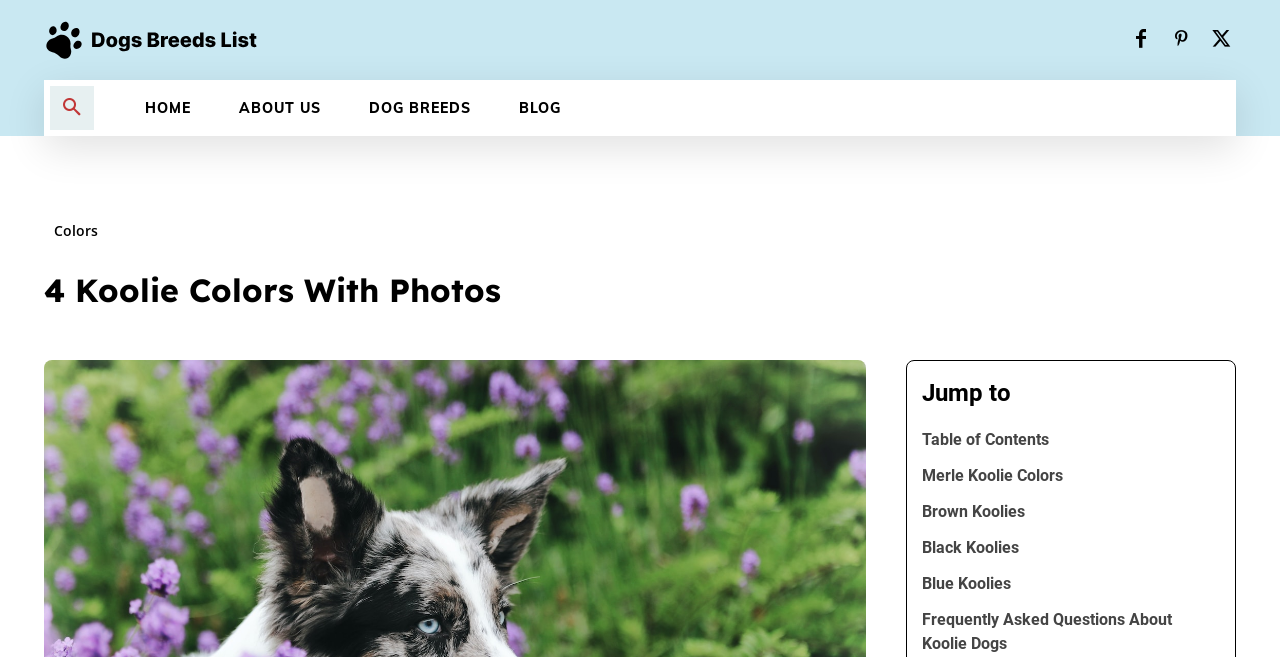How many types of Koolie colors are mentioned?
Using the image as a reference, deliver a detailed and thorough answer to the question.

I found the links Merle Koolie Colors, Black Koolies, Blue Koolies, and Brown Koolies, which indicate that there are 4 types of Koolie colors mentioned on the webpage.